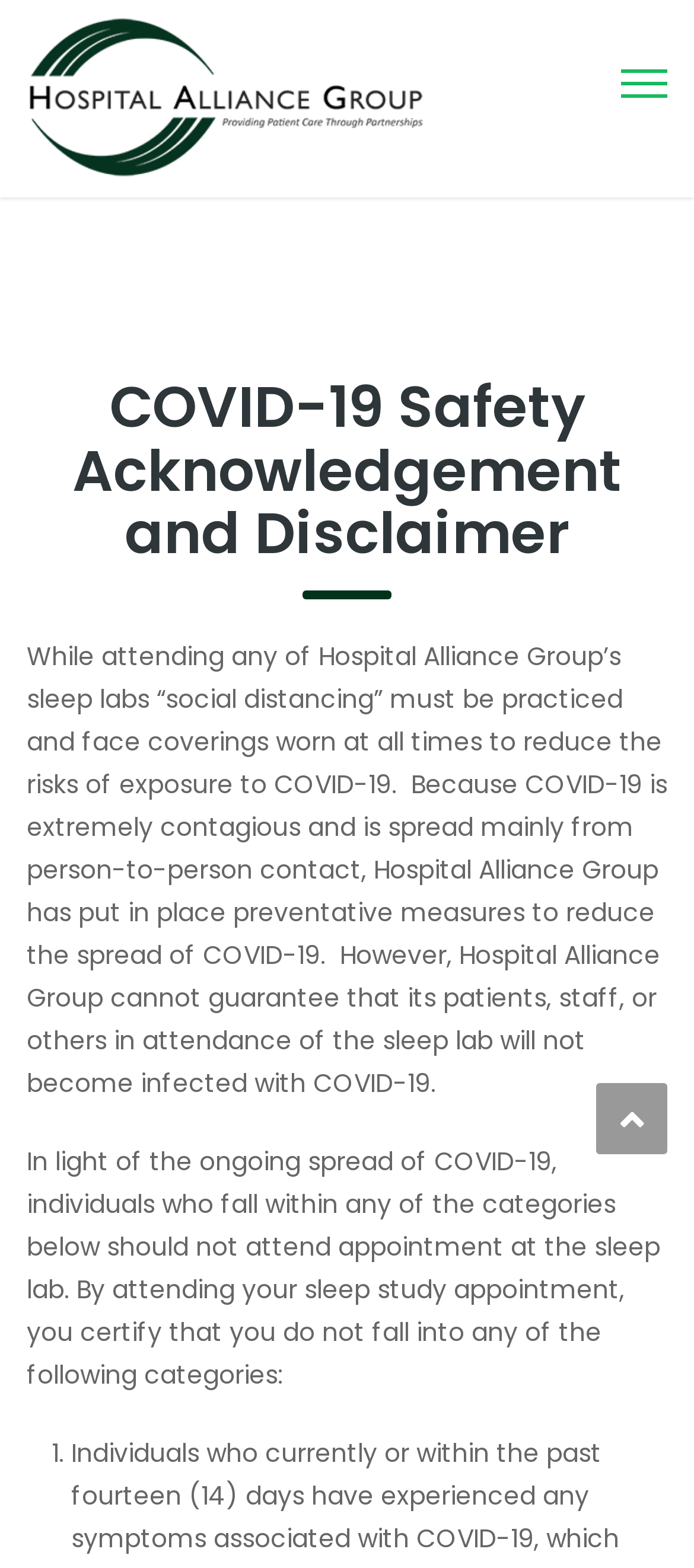What is the first category of individuals who should not attend appointments?
Provide an in-depth answer to the question, covering all aspects.

The answer cannot be determined from the given webpage, as the ListMarker element only indicates the start of a list, but the list items themselves are not provided.